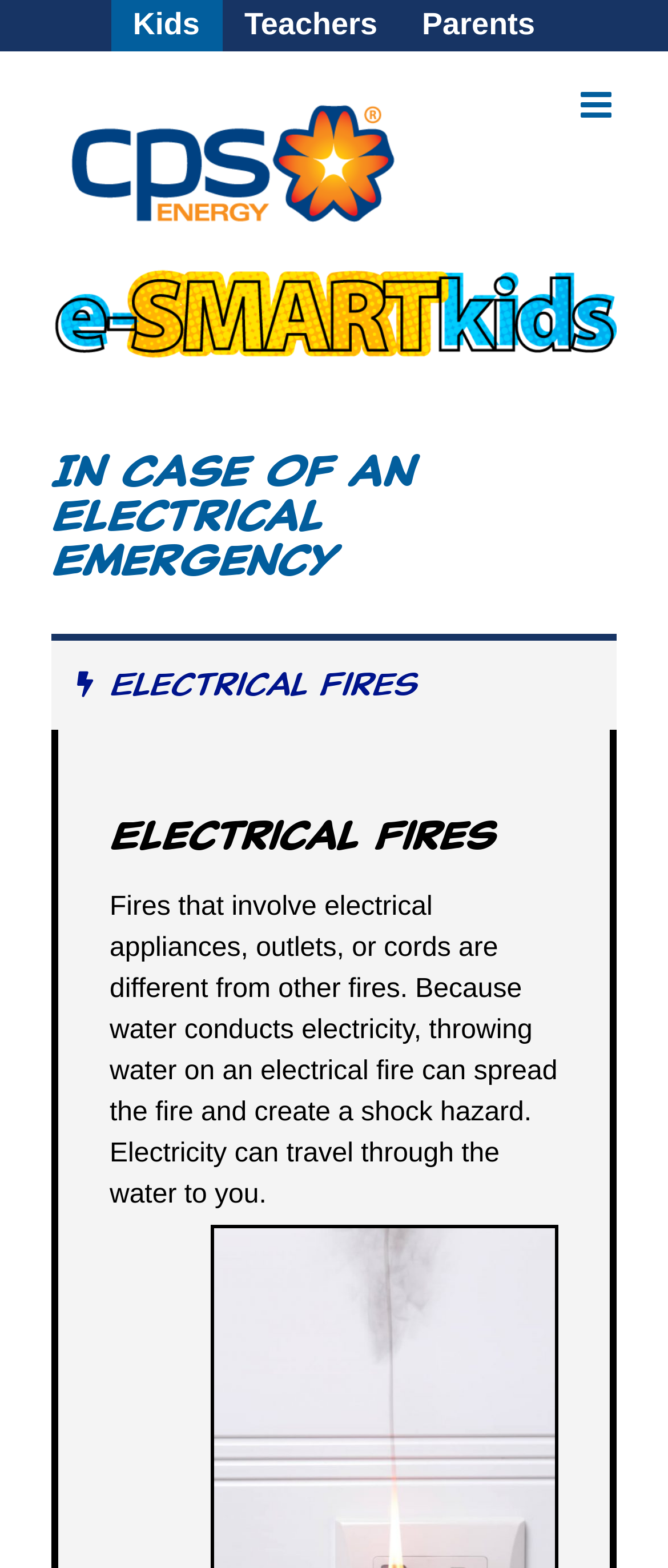Identify the bounding box for the UI element specified in this description: "Electrical Fires". The coordinates must be four float numbers between 0 and 1, formatted as [left, top, right, bottom].

[0.077, 0.404, 0.923, 0.465]